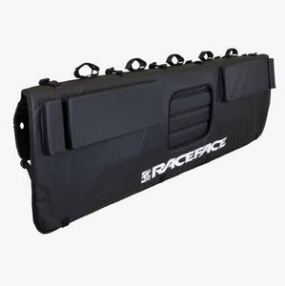Please give a concise answer to this question using a single word or phrase: 
What is the price of the RaceFace Tailgate Pad?

C$229.99